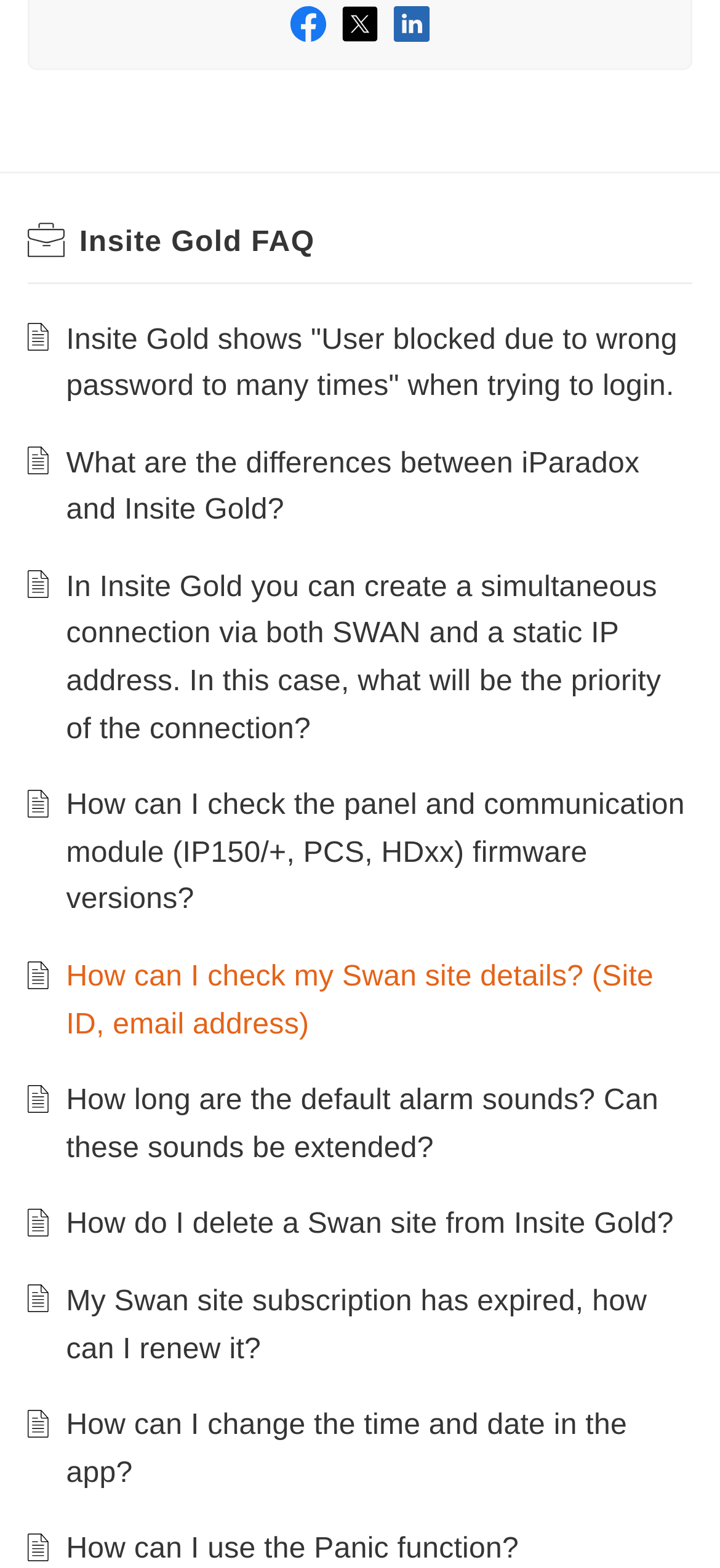What is the title of the FAQ page?
Based on the visual, give a brief answer using one word or a short phrase.

Insite Gold FAQ